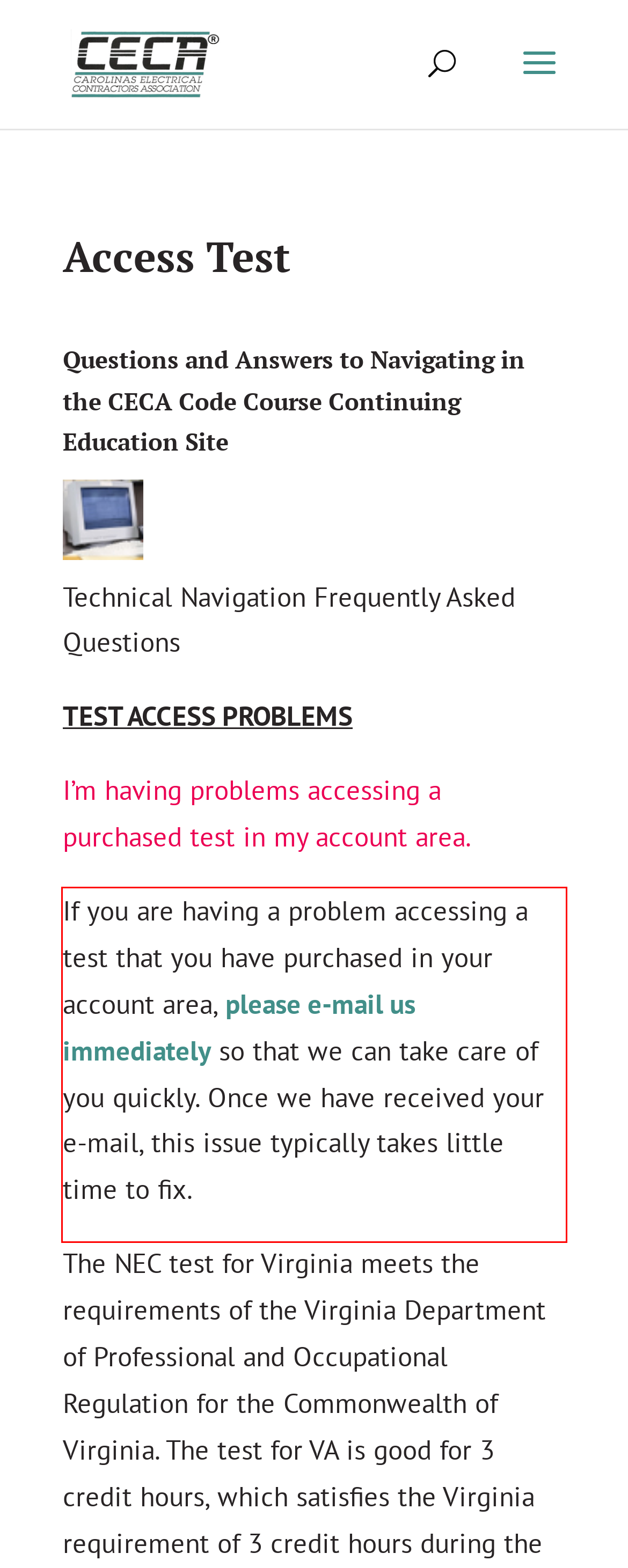Within the screenshot of the webpage, there is a red rectangle. Please recognize and generate the text content inside this red bounding box.

If you are having a problem accessing a test that you have purchased in your account area, please e-mail us immediately so that we can take care of you quickly. Once we have received your e-mail, this issue typically takes little time to fix.